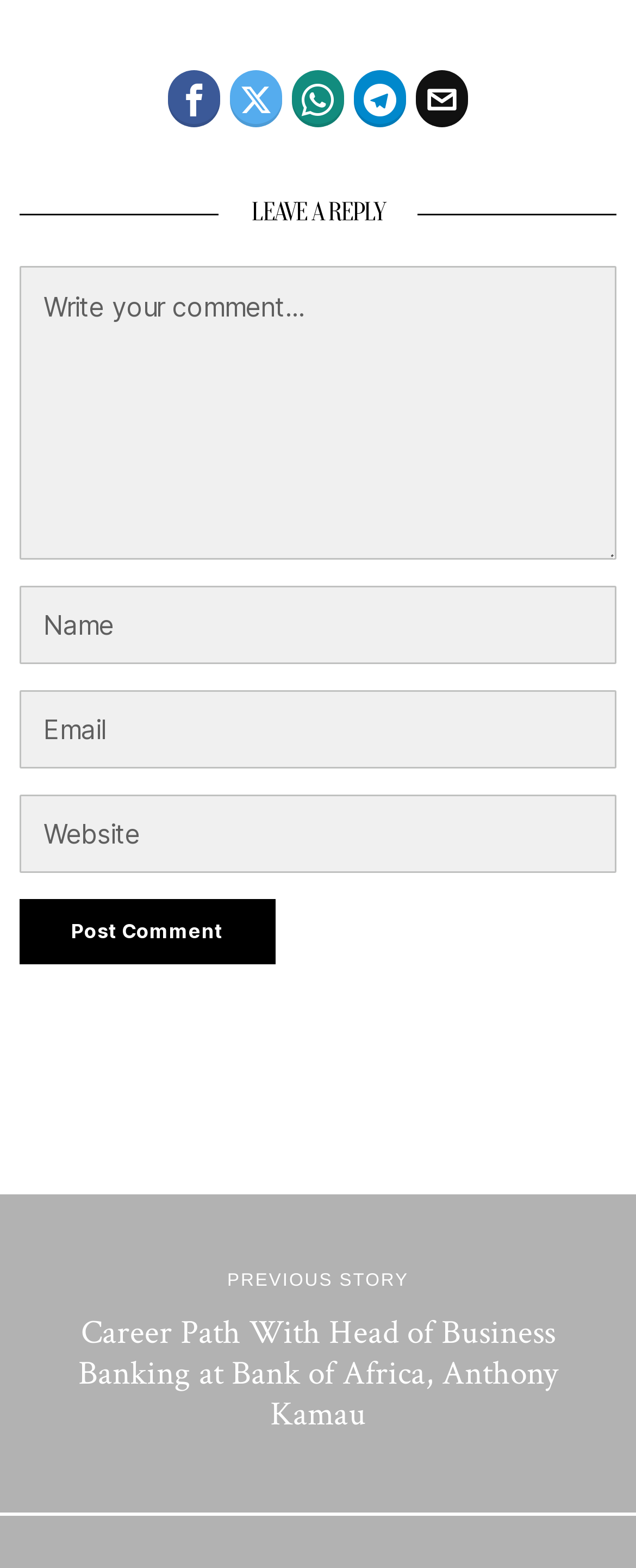What social media platforms are available?
Please use the visual content to give a single word or phrase answer.

Facebook, Whatsapp, Telegram